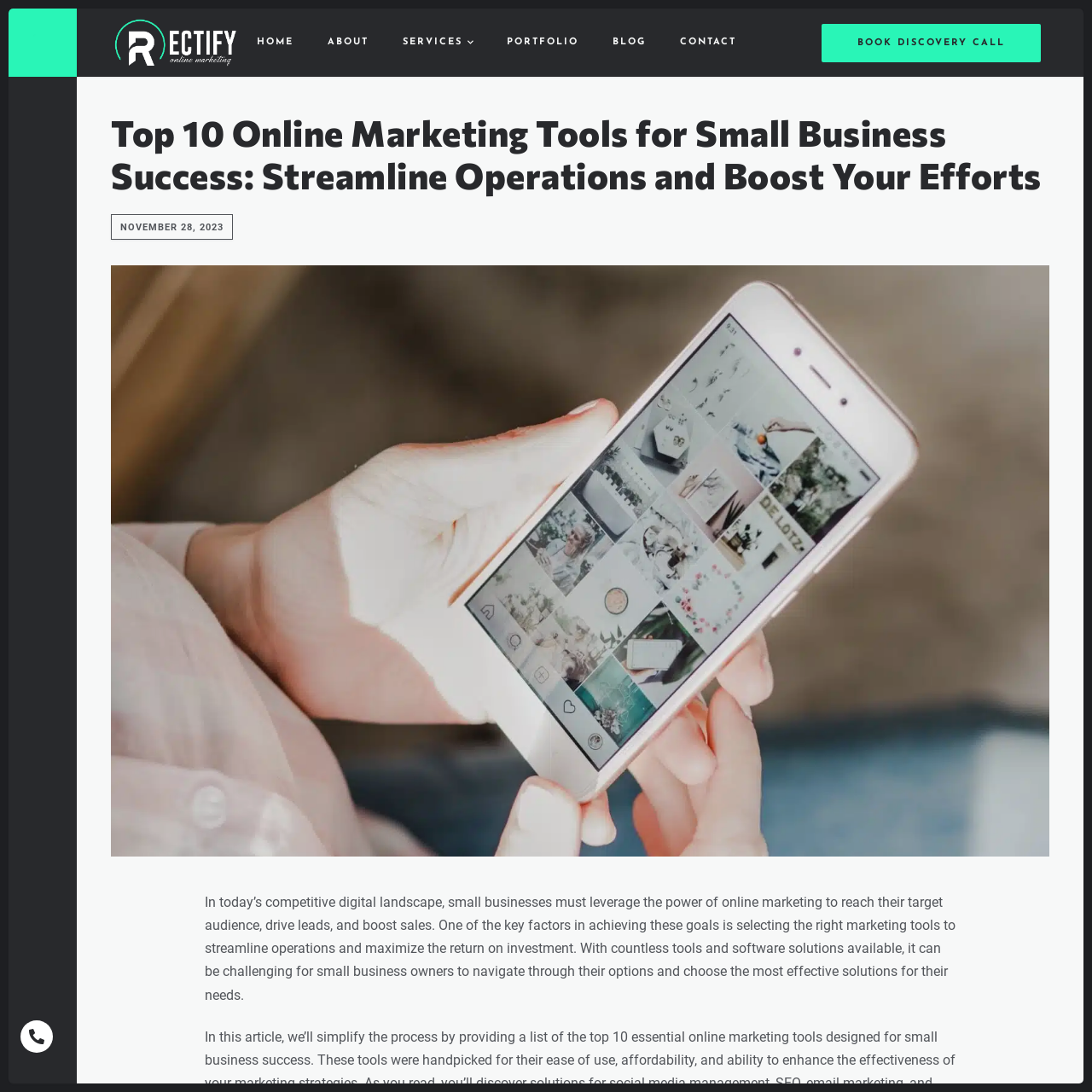Determine the main heading text of the webpage.

Top 10 Online Marketing Tools for Small Business Success: Streamline Operations and Boost Your Efforts